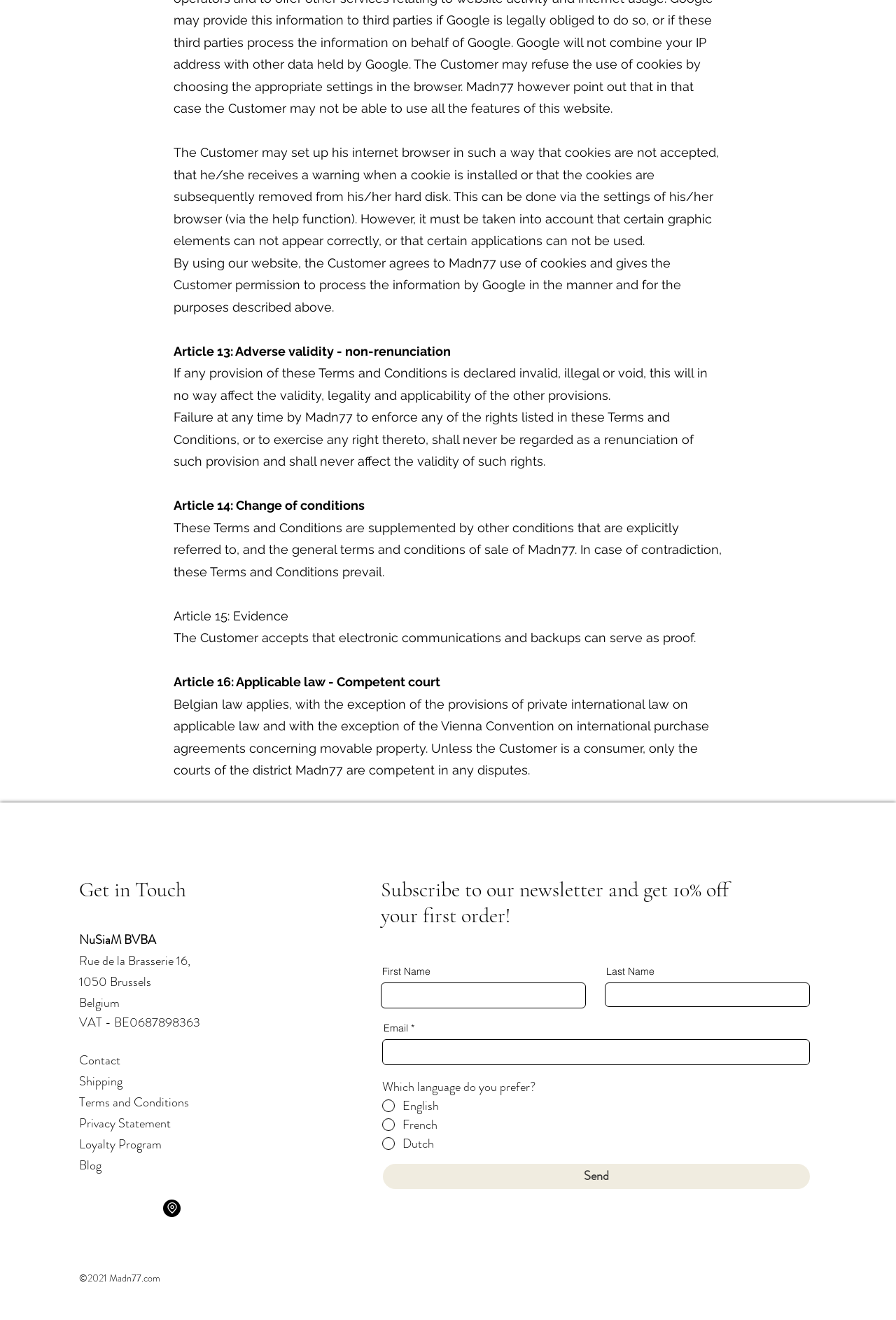Provide a brief response to the question below using one word or phrase:
What is the purpose of the form?

Subscribe to newsletter